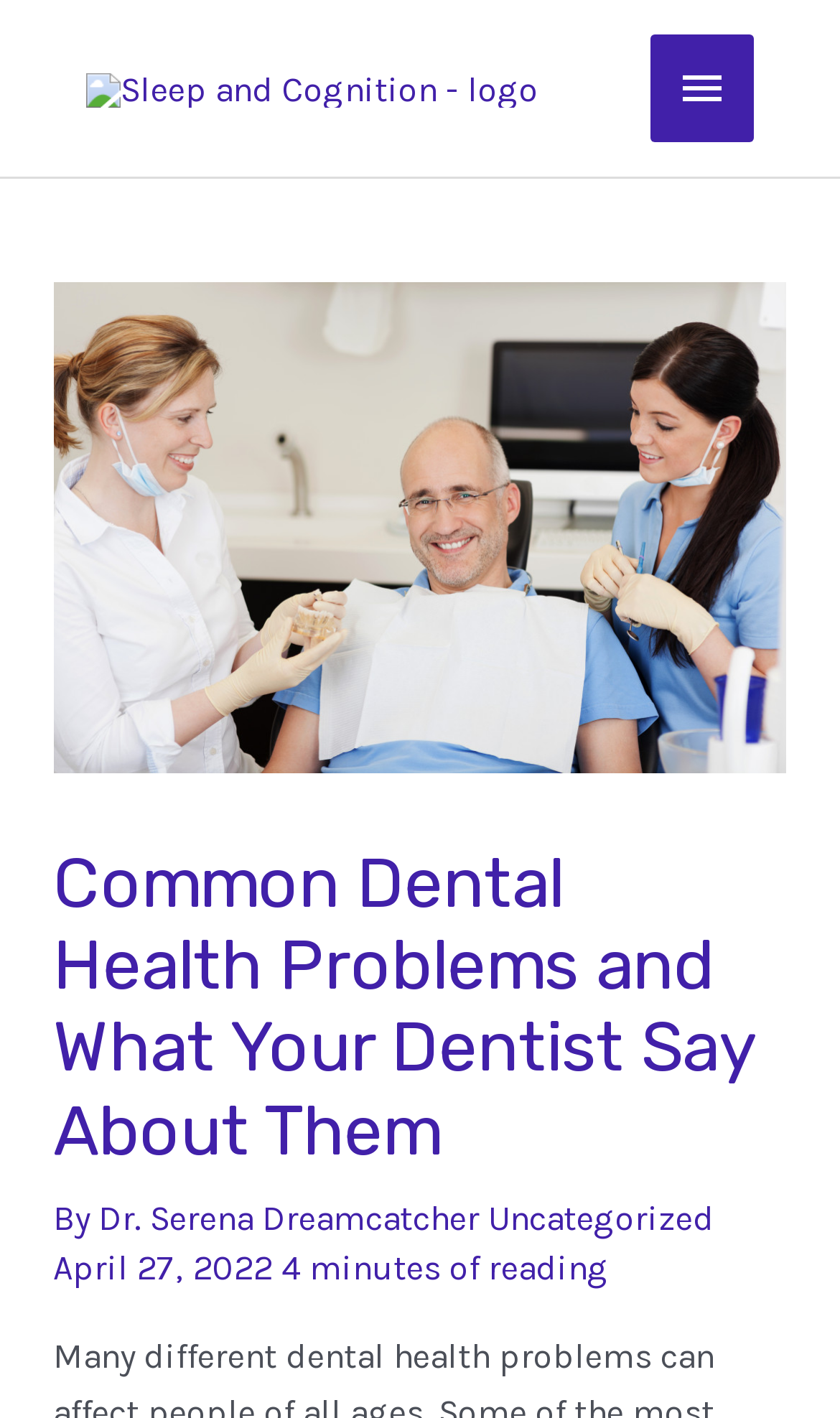Identify the bounding box coordinates for the UI element that matches this description: "Main Menu".

[0.774, 0.024, 0.897, 0.101]